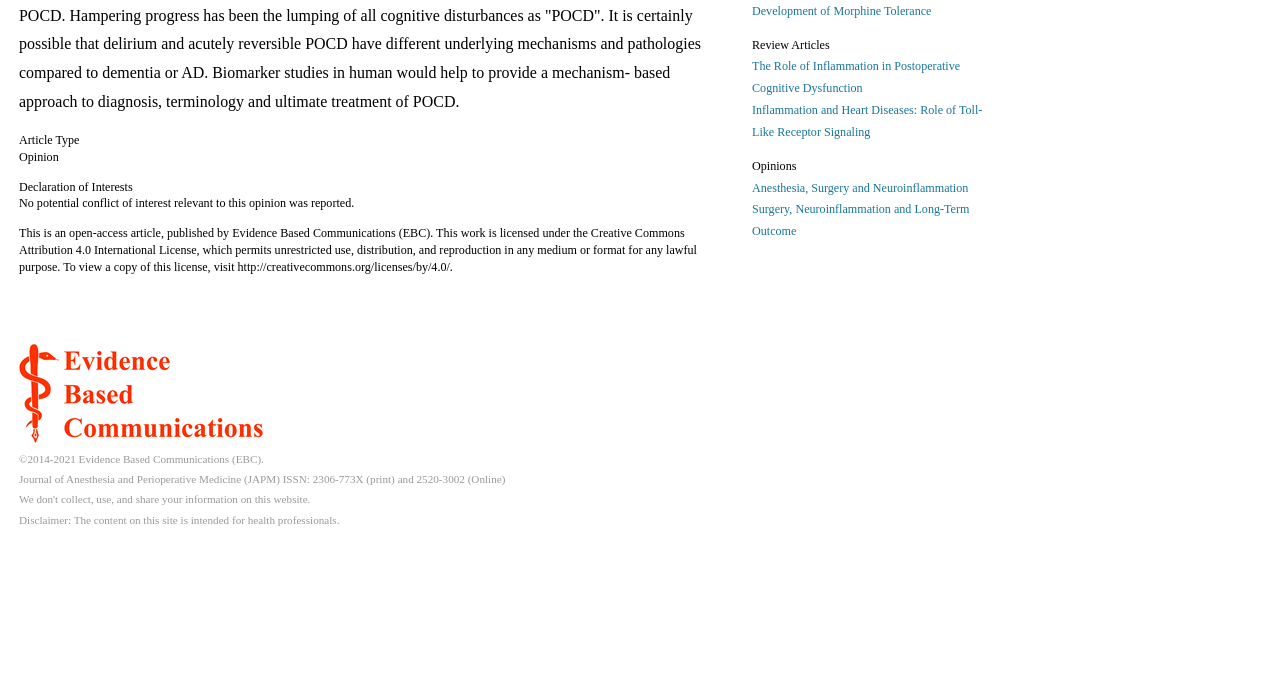Determine the bounding box for the described UI element: "Anesthesia, Surgery and Neuroinflammation".

[0.588, 0.266, 0.757, 0.287]